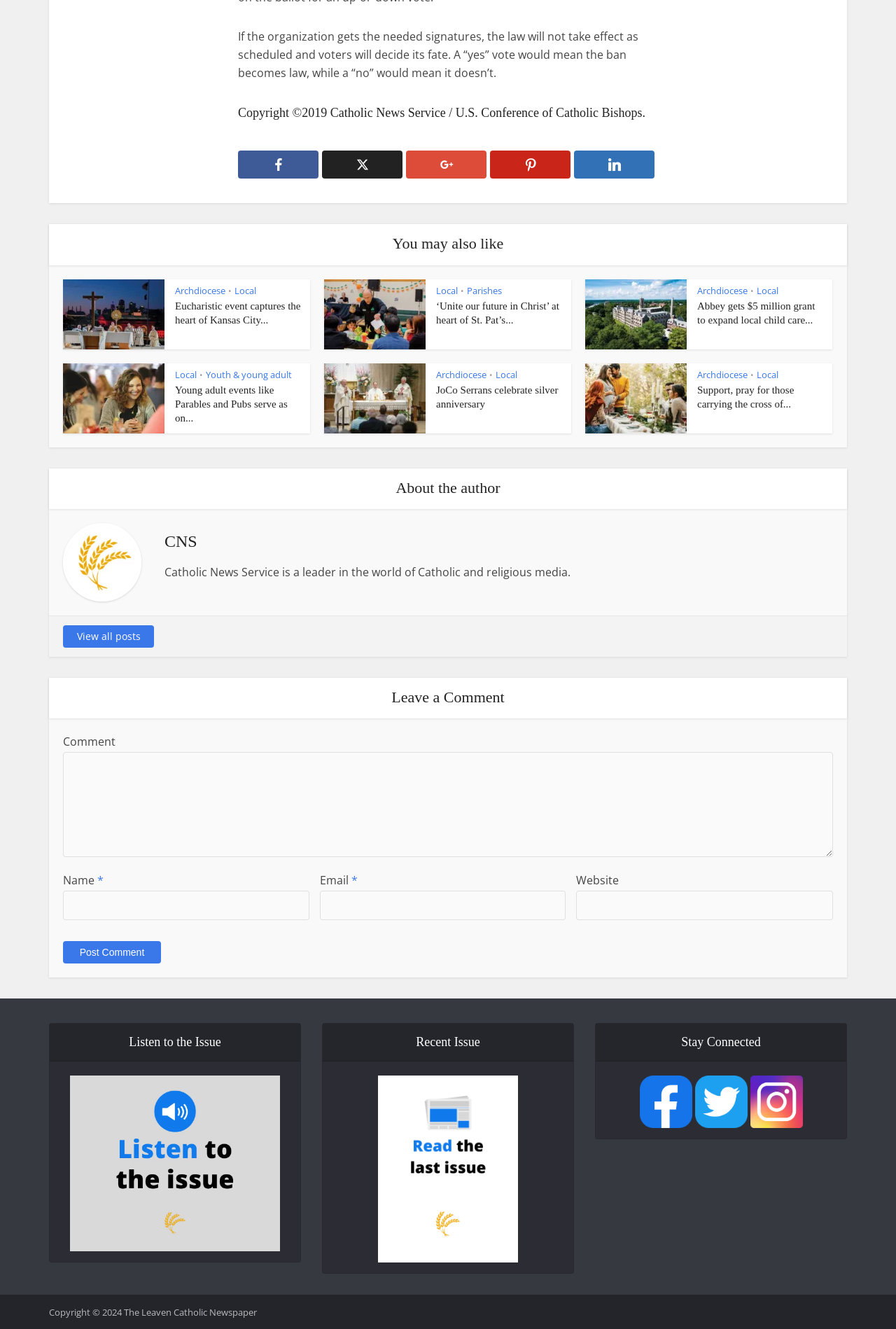Determine the bounding box coordinates of the clickable element to complete this instruction: "Leave a comment". Provide the coordinates in the format of four float numbers between 0 and 1, [left, top, right, bottom].

[0.055, 0.51, 0.945, 0.54]